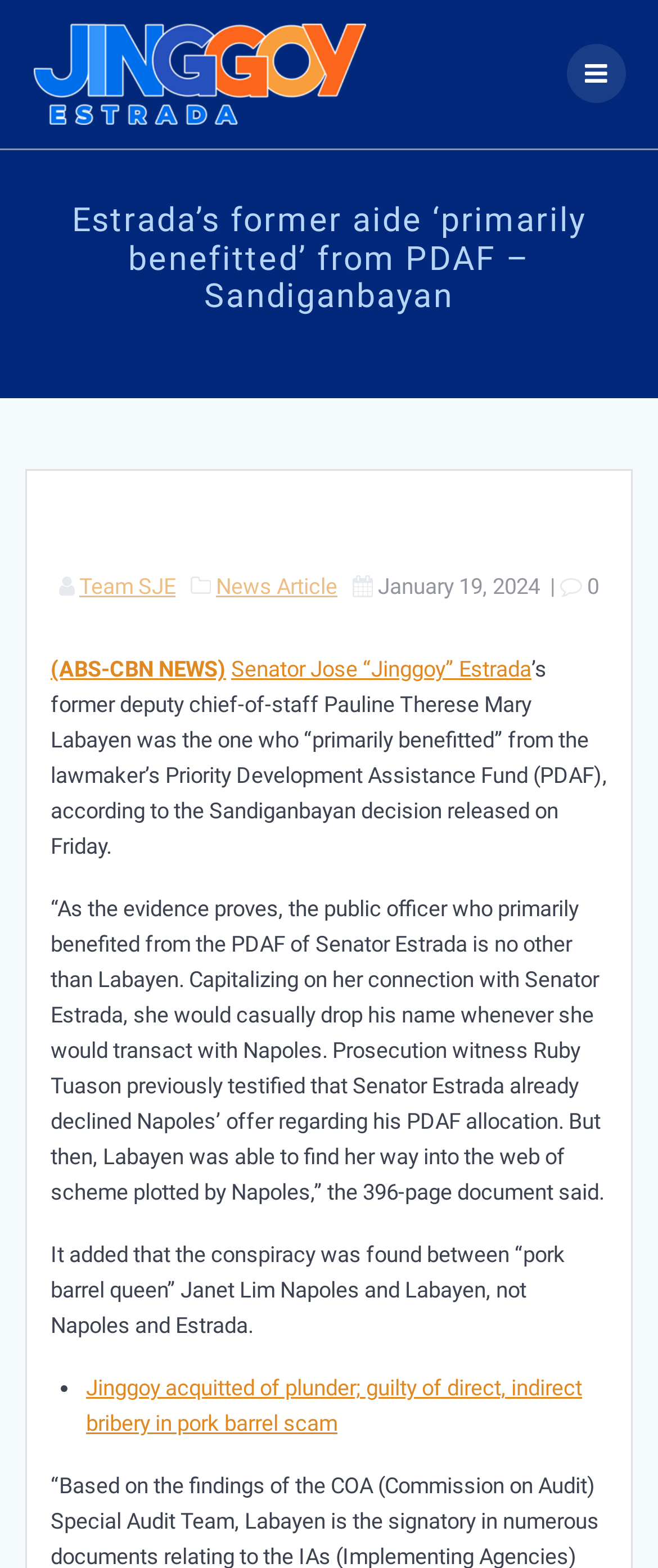Identify and provide the title of the webpage.

Estrada’s former aide ‘primarily benefitted’ from PDAF – Sandiganbayan